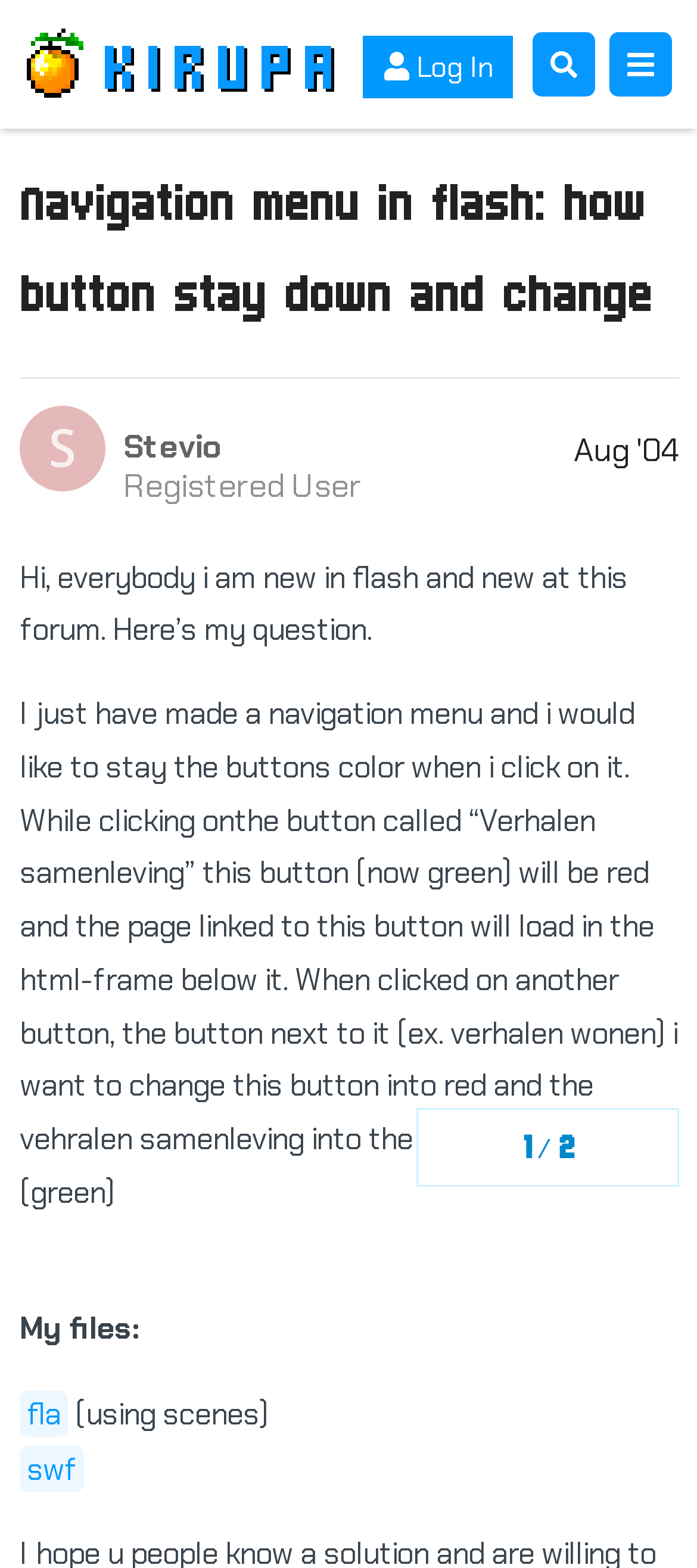Please provide the bounding box coordinate of the region that matches the element description: fla. Coordinates should be in the format (top-left x, top-left y, bottom-right x, bottom-right y) and all values should be between 0 and 1.

[0.028, 0.887, 0.097, 0.916]